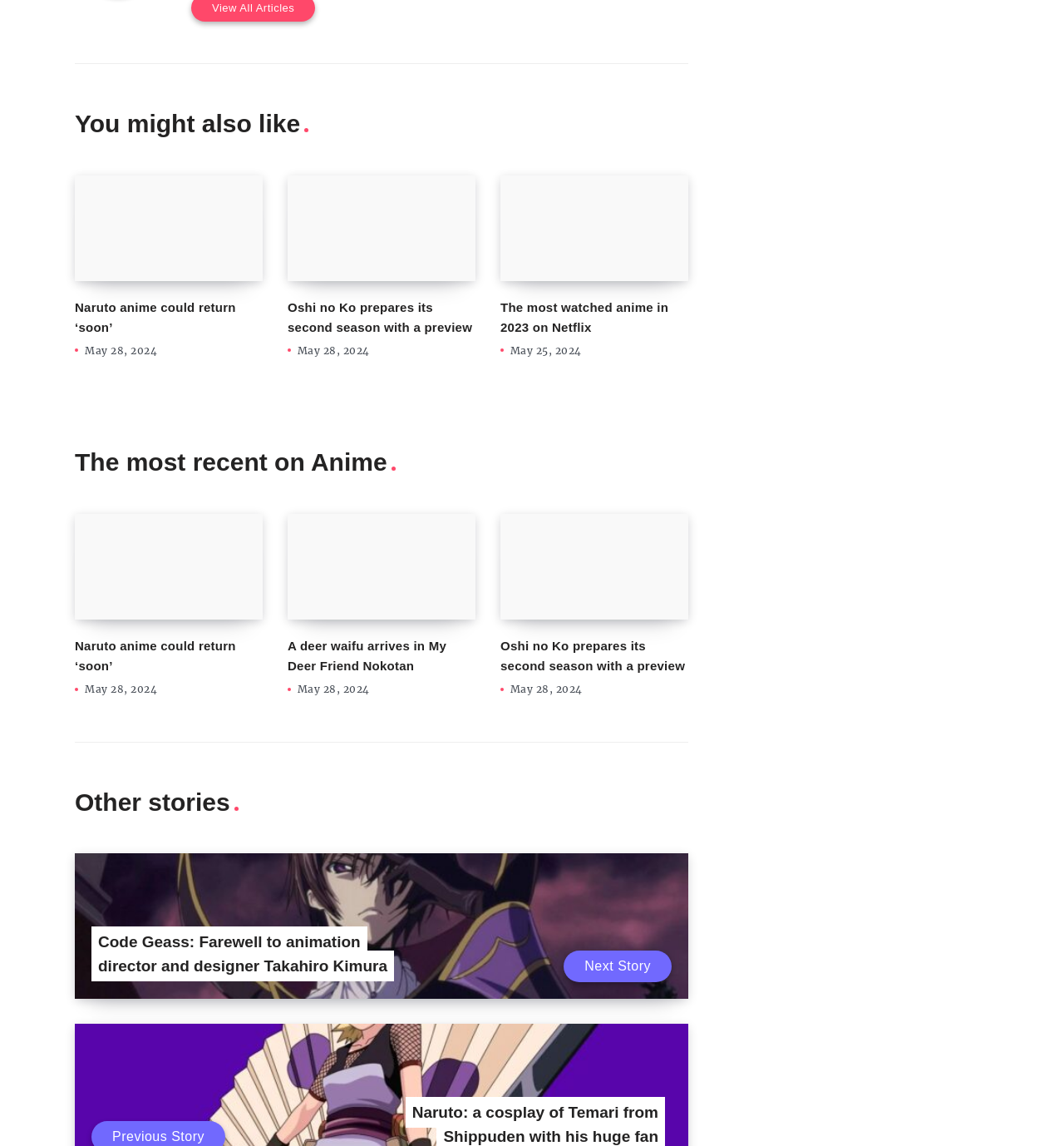What is the title of the section below the first set of articles?
Please provide a comprehensive and detailed answer to the question.

I found the title of the section by looking at the heading element below the first set of articles. The heading element contains the text 'The most recent on Anime'.